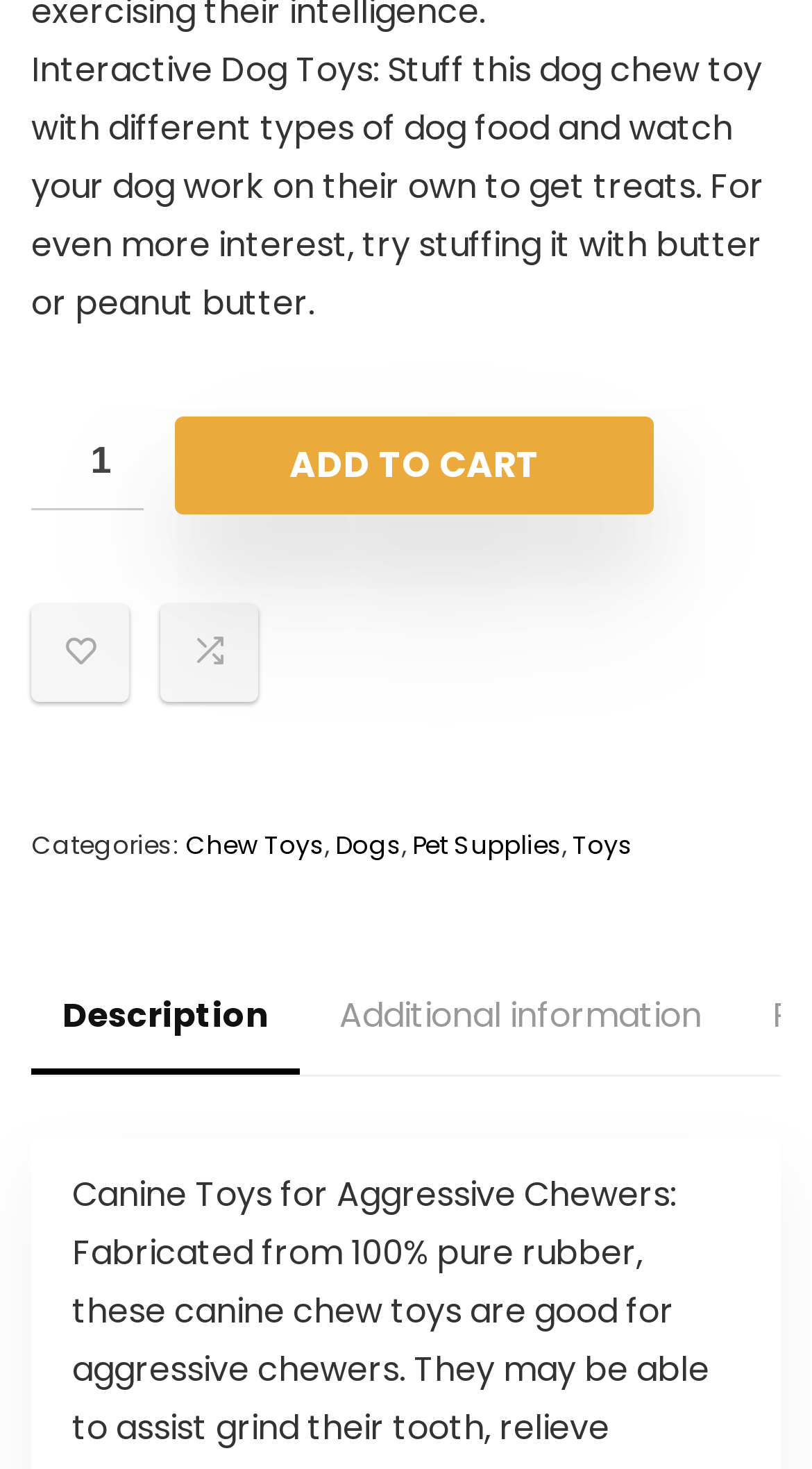What is the minimum quantity that can be added to the cart?
Offer a detailed and exhaustive answer to the question.

The spinbutton element has a valuemin of 1, indicating that the minimum quantity that can be added to the cart is 1.